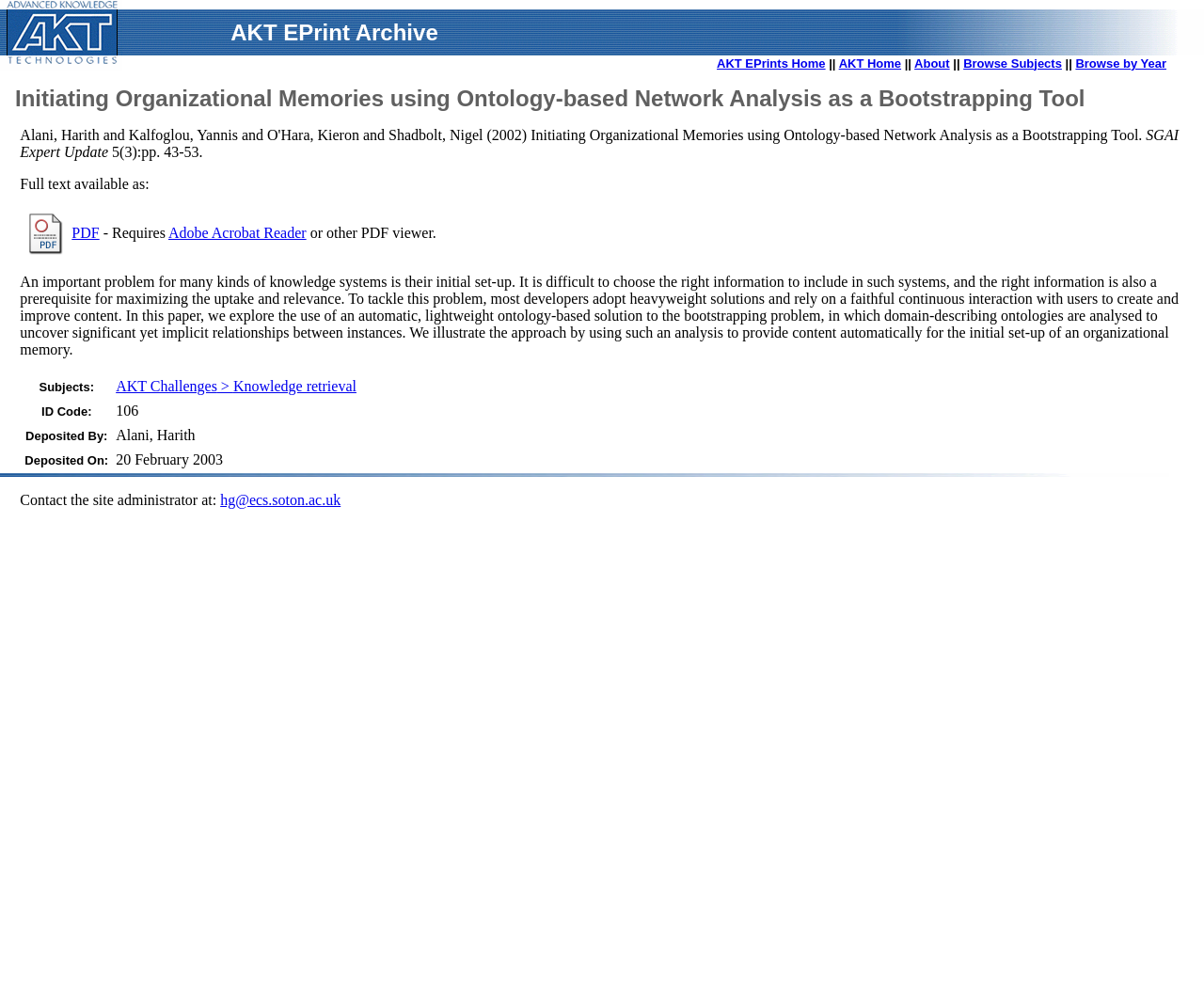Please determine the bounding box of the UI element that matches this description: AKT Challenges > Knowledge retrieval. The coordinates should be given as (top-left x, top-left y, bottom-right x, bottom-right y), with all values between 0 and 1.

[0.096, 0.379, 0.296, 0.395]